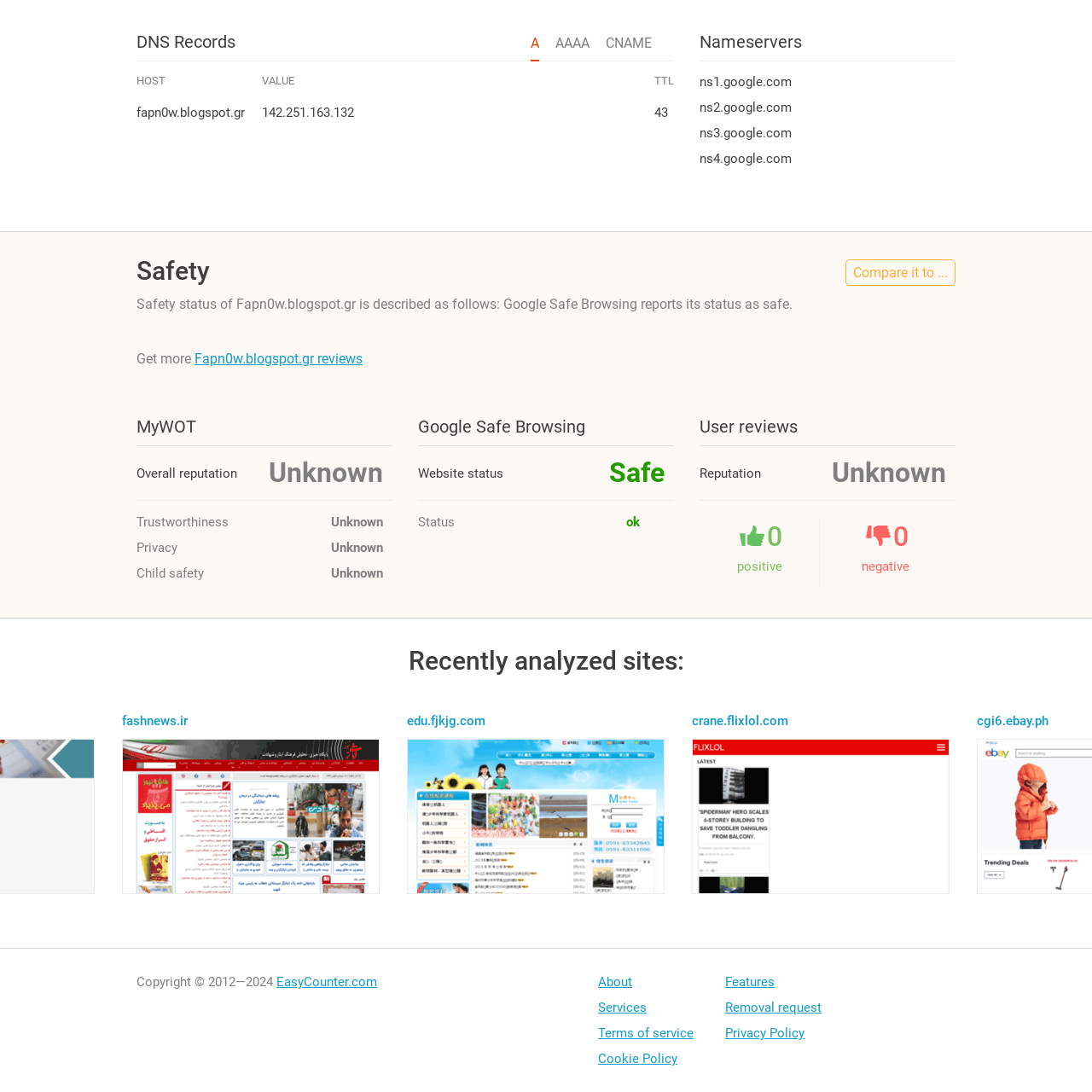Elaborate on the contents of the image highlighted by the red boundary in detail.

The image depicts a graphical representation related to recently analyzed sites on a web interface. It appears to be a part of a data display section that includes various site links, each followed by its respective reputation, safety status, or other relevant metrics. The visual context suggests an emphasis on online presence or performance assessments for the listed sites, likely indicating their reliability or trustworthiness in relation to user reviews or safety statuses. This succinctly ties into the overall theme of evaluating and monitoring internet domains, showcasing analysis tools commonly used in web safety and reputation management.